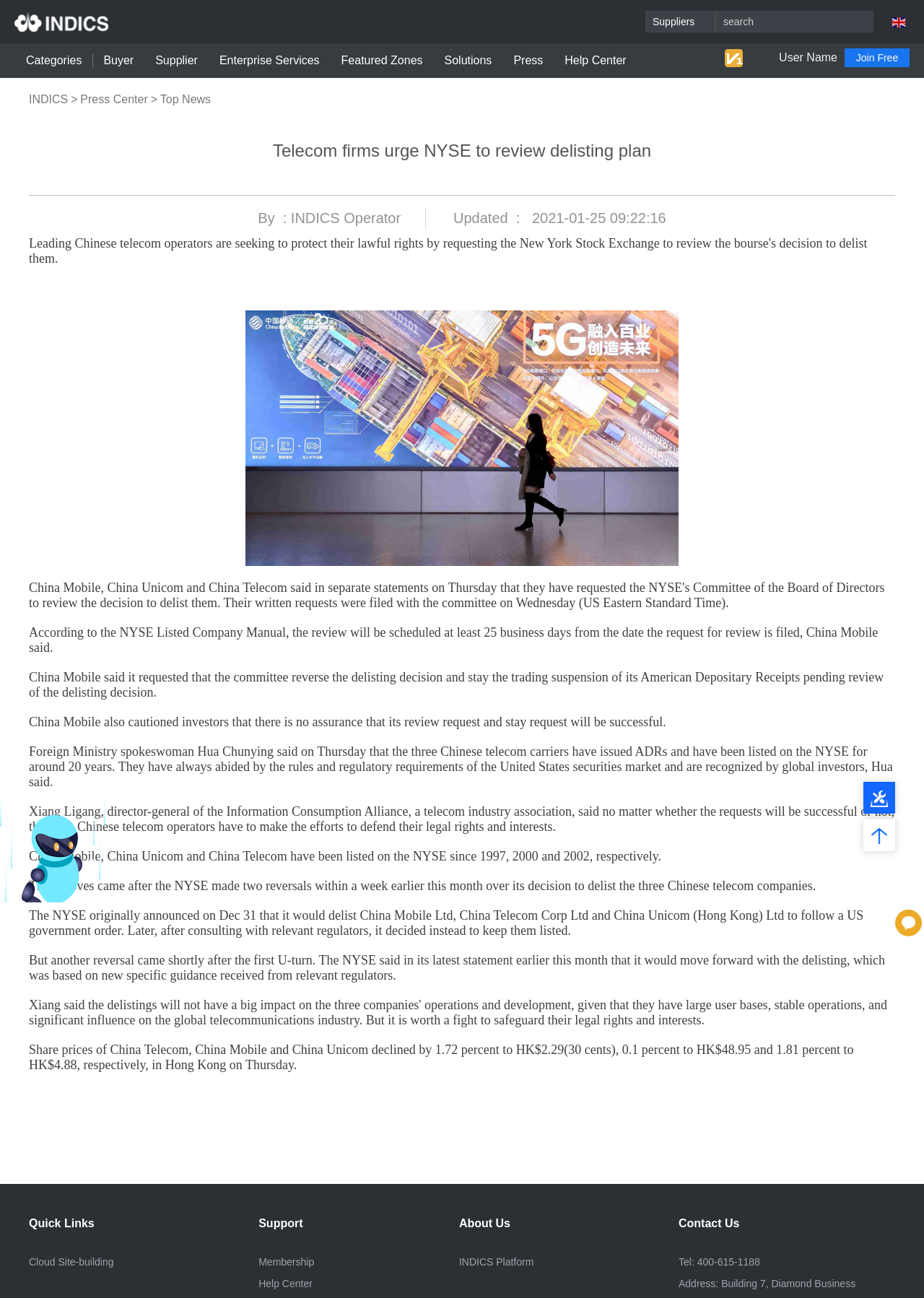What is the current status of the delisting decision?
Please use the visual content to give a single word or phrase answer.

The NYSE will move forward with the delisting